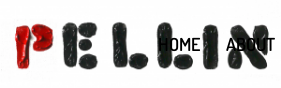What is the overall design aesthetic of the composition?
Refer to the image and respond with a one-word or short-phrase answer.

Contemporary